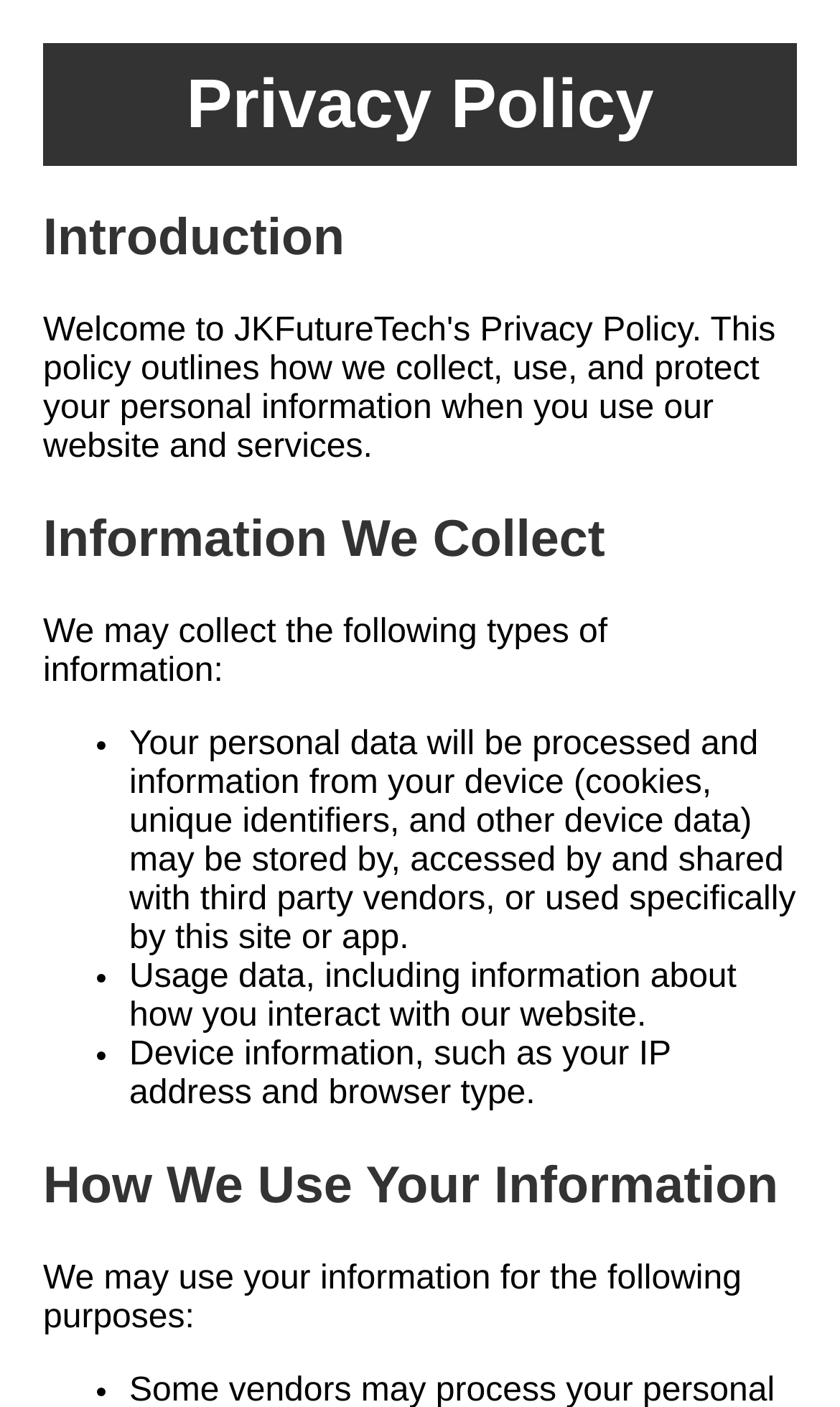How many purposes are mentioned for using information?
Please provide a comprehensive and detailed answer to the question.

In the 'How We Use Your Information' section, there is only one purpose mentioned for using information, which is stated in the static text 'We may use your information for the following purposes:'.